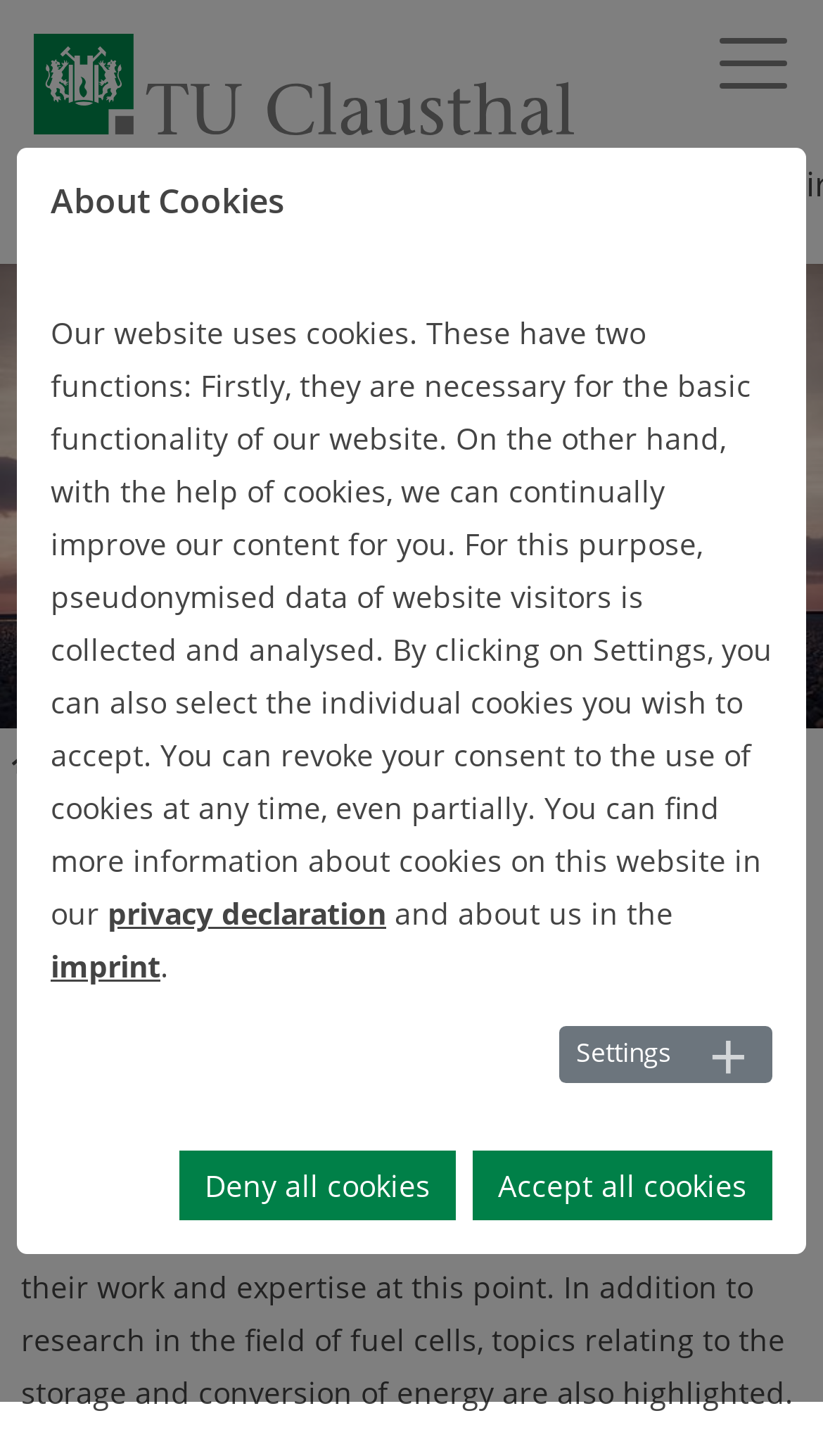Detail the features and information presented on the webpage.

The webpage is about energy, with a prominent link to "www.tu-clausthal.de" at the top left corner, accompanied by an image of the same URL. Below this, there are three links: an empty link, a link with a font awesome icon, and a link labeled "For Partners". 

To the right of these links, there is a heading "Energy" followed by a static text that describes the topic of energy, including how it can be generated, stored, and distributed, and the research areas related to it. 

At the bottom of the page, there is a dialog box that contains a document with a heading "About Cookies". This section explains the use of cookies on the website, including their functions and how users can manage their consent. There are links to the privacy declaration and imprint, as well as buttons to manage cookie settings, deny all cookies, or accept all cookies.

Finally, at the bottom right corner, there is a generic element labeled "Scroll Back to Top".